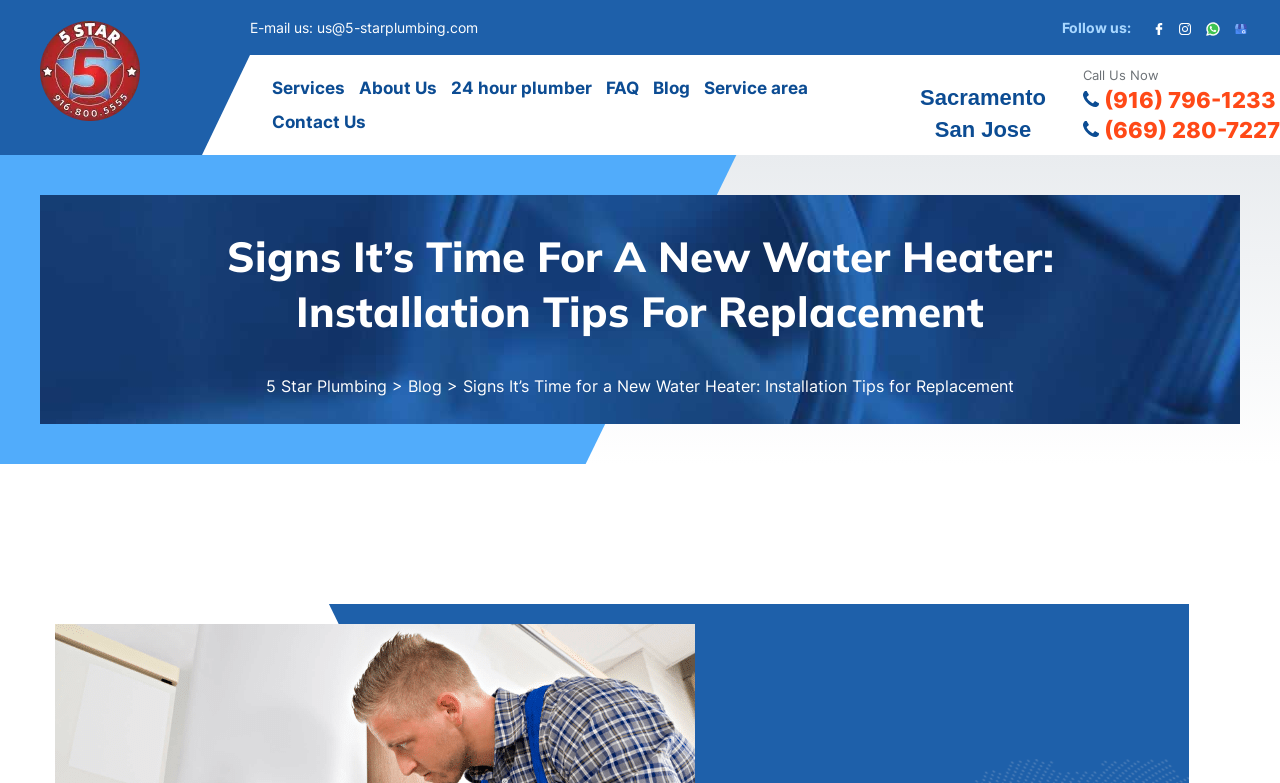Determine the coordinates of the bounding box that should be clicked to complete the instruction: "Email us". The coordinates should be represented by four float numbers between 0 and 1: [left, top, right, bottom].

[0.195, 0.024, 0.373, 0.045]